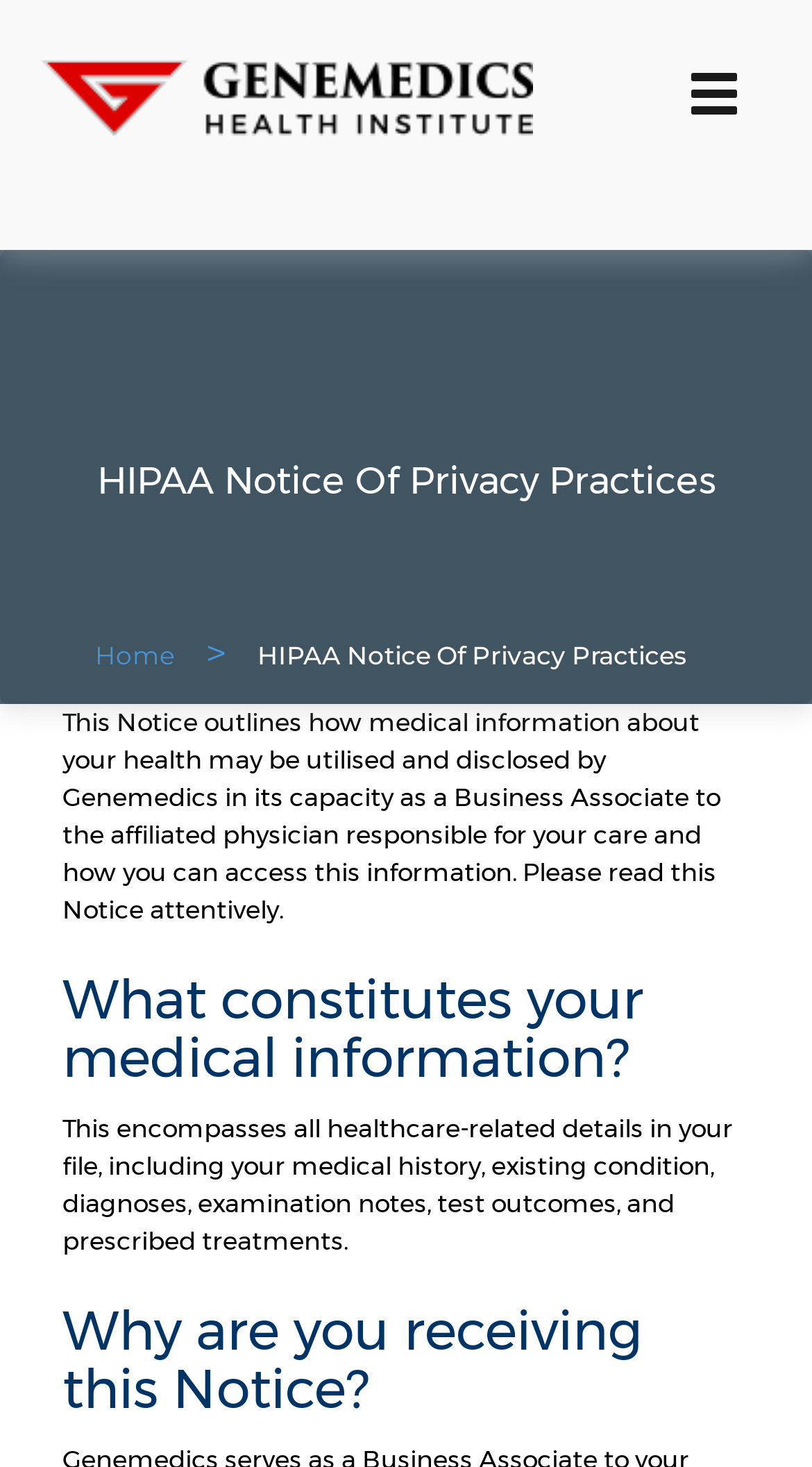Please answer the following question as detailed as possible based on the image: 
Why am I receiving this notice?

Based on the webpage, specifically the heading element with the text 'Why are you receiving this Notice?' and the surrounding context, it is clear that users are receiving this notice because Genemedics is a Business Associate to the affiliated physician responsible for their care.